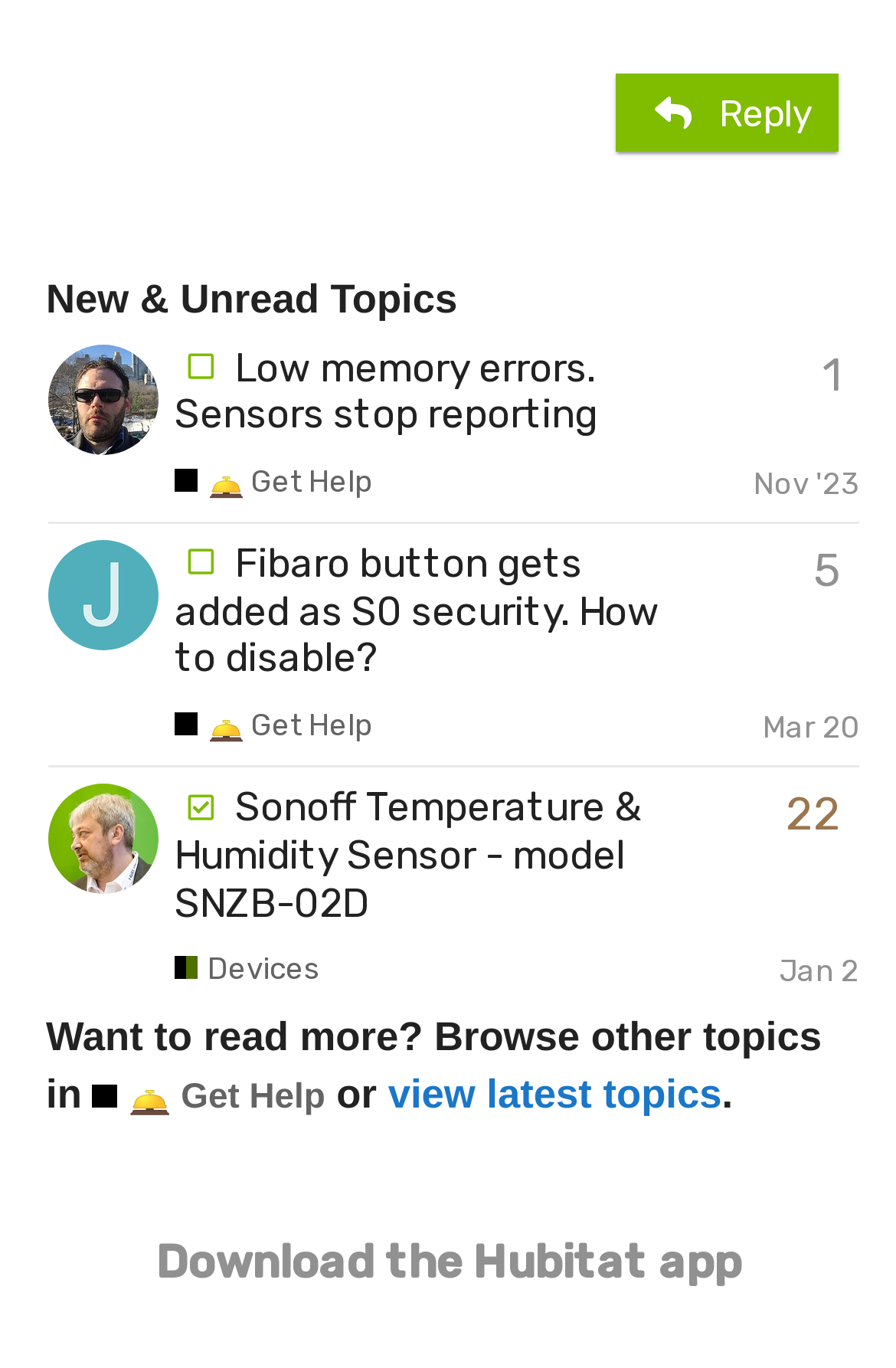Identify the bounding box coordinates for the UI element described by the following text: "Jan 2". Provide the coordinates as four float numbers between 0 and 1, in the format [left, top, right, bottom].

[0.869, 0.696, 0.959, 0.721]